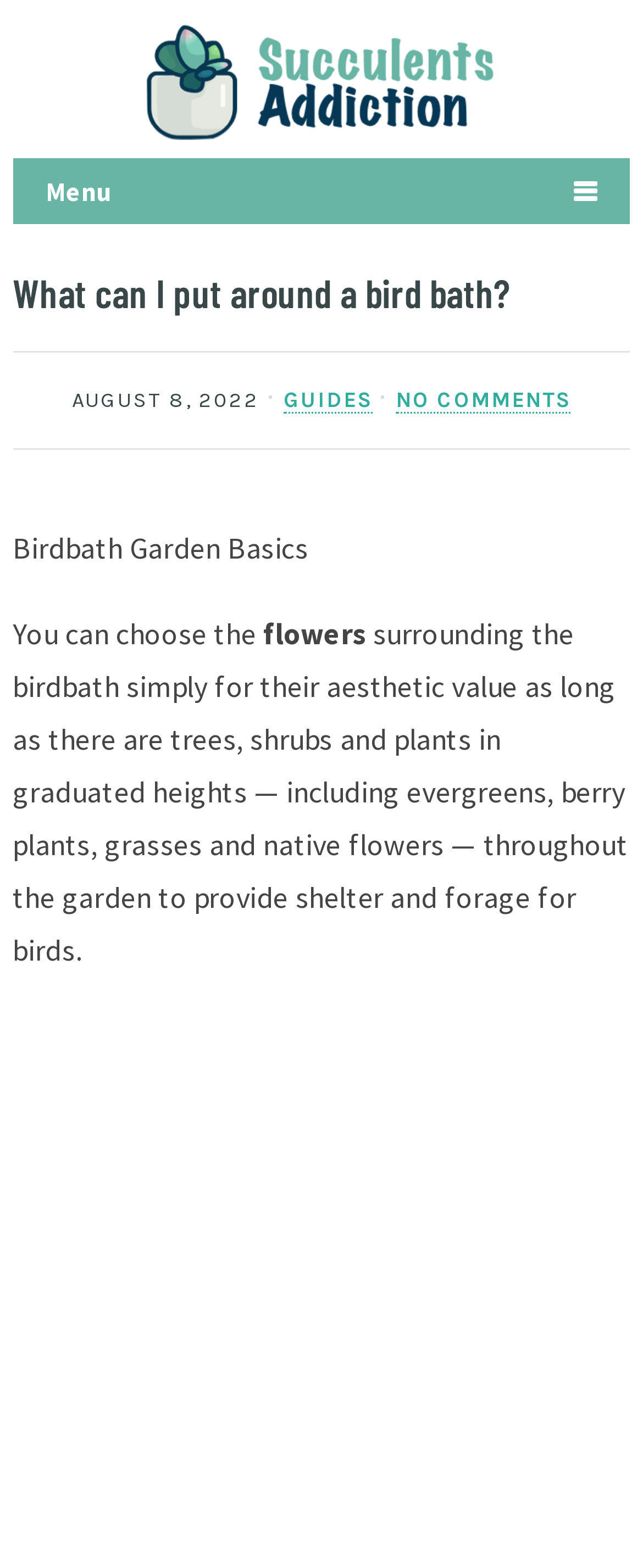What is the purpose of having trees, shrubs, and plants around a bird bath?
Ensure your answer is thorough and detailed.

I found the purpose of having trees, shrubs, and plants around a bird bath by reading the text in the main content area of the webpage, which explains that they provide 'shelter and forage for birds'.